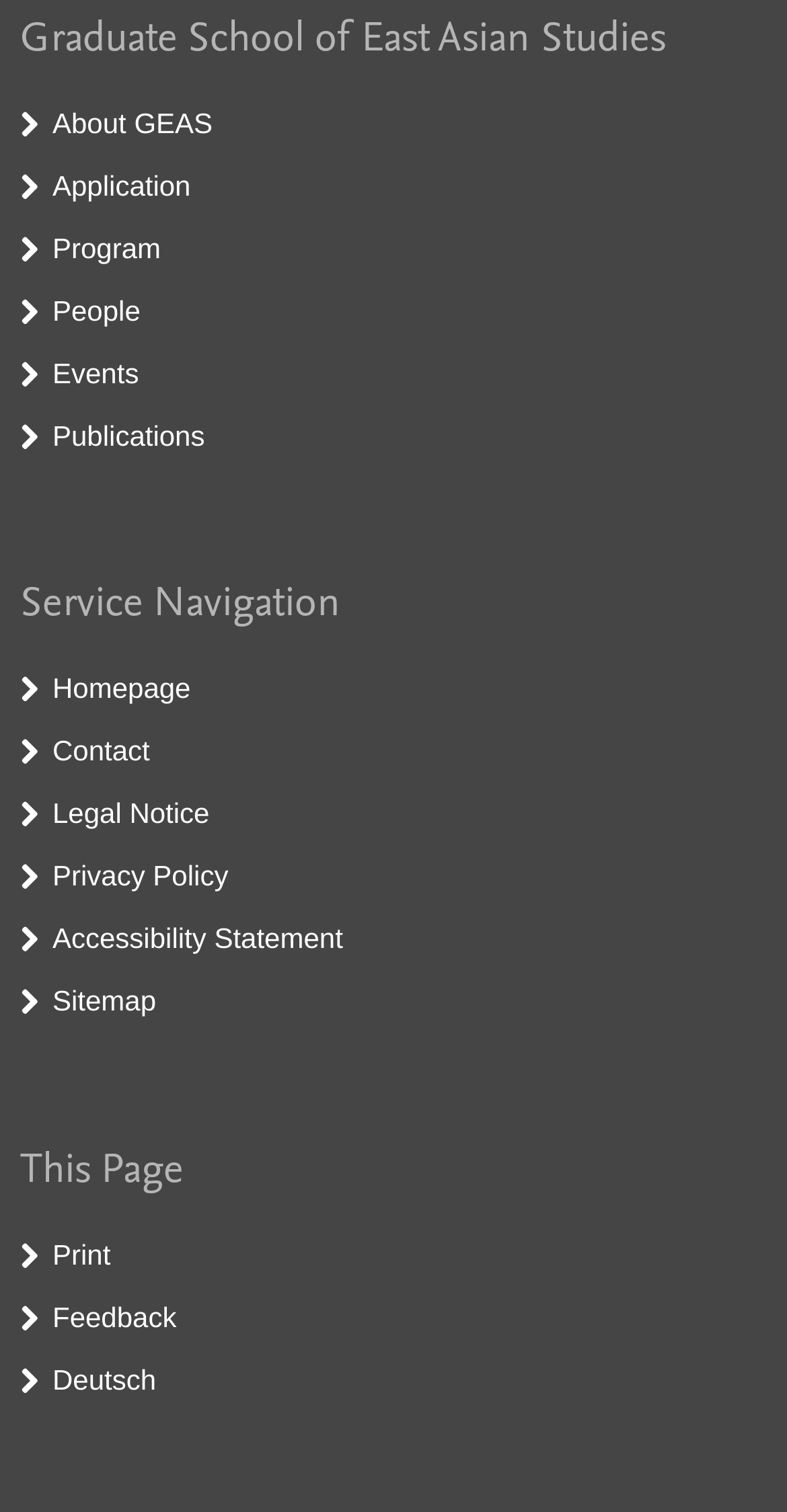What type of information can be found in the 'Service Navigation' section?
Look at the image and respond to the question as thoroughly as possible.

The 'Service Navigation' section is located below the main sections of the website and contains several links to various types of information, including the homepage, contact information, legal notices, privacy policies, and more. This section appears to provide users with quick access to important information and services related to the website.